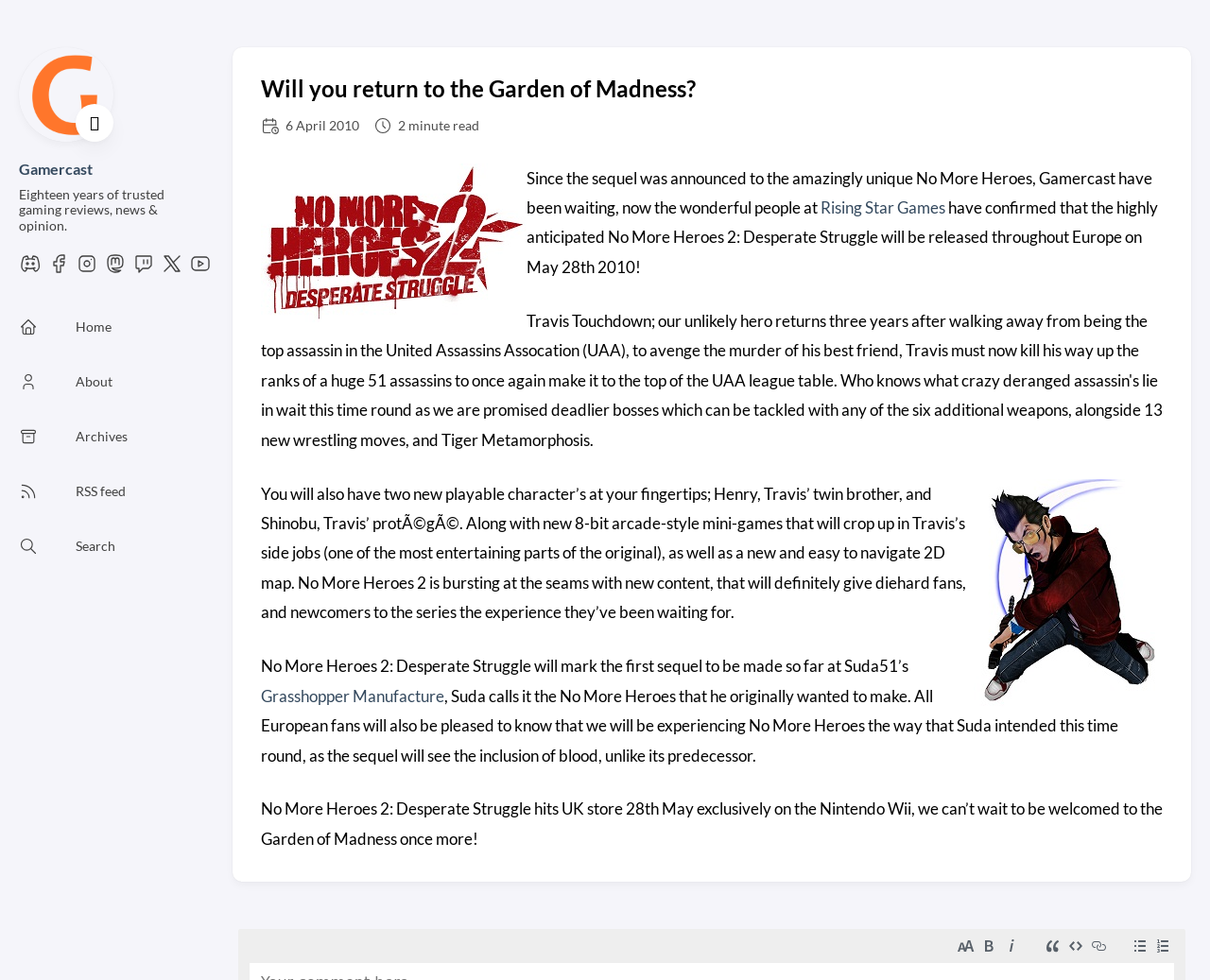Locate the bounding box coordinates of the area that needs to be clicked to fulfill the following instruction: "Visit the Discord page". The coordinates should be in the format of four float numbers between 0 and 1, namely [left, top, right, bottom].

[0.016, 0.265, 0.034, 0.283]